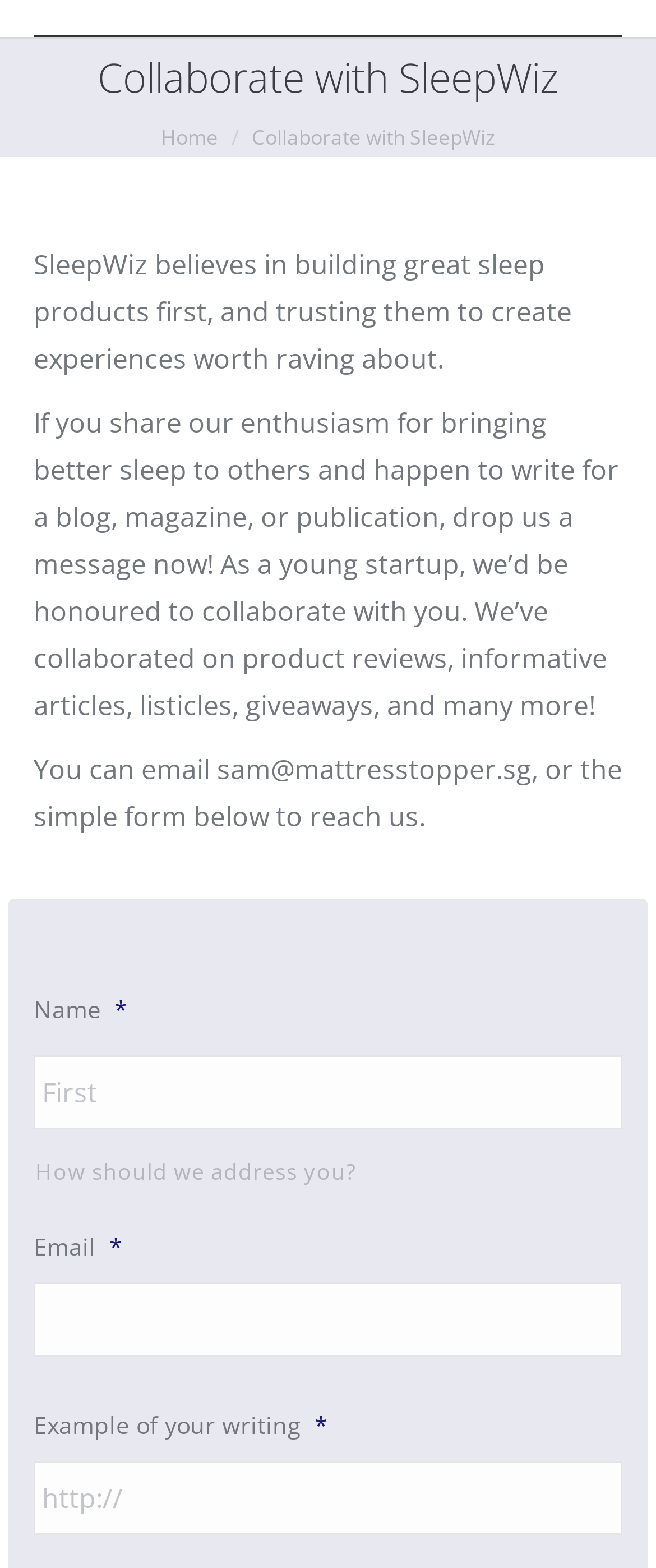With reference to the image, please provide a detailed answer to the following question: What type of content has SleepWiz collaborated on in the past?

According to the webpage, SleepWiz has collaborated on various types of content in the past, including product reviews, informative articles, listicles, and giveaways. This suggests that SleepWiz is open to collaborating on a range of content types.